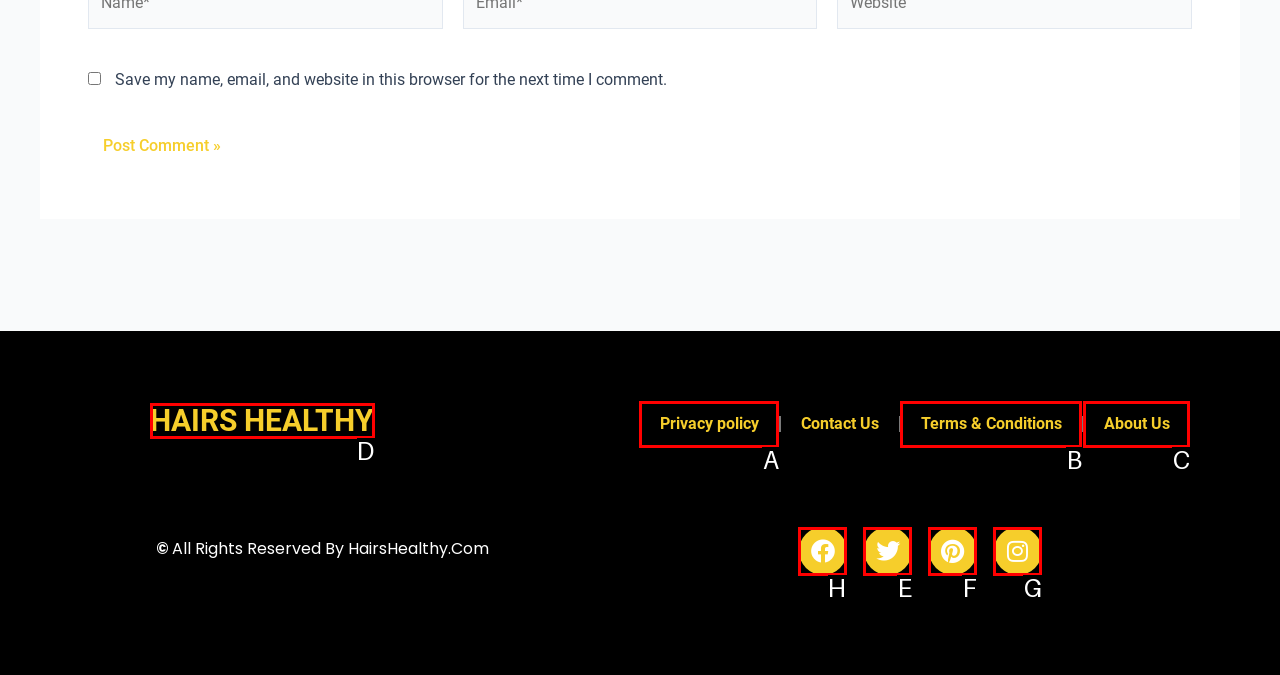Based on the task: View the Categories, which UI element should be clicked? Answer with the letter that corresponds to the correct option from the choices given.

None